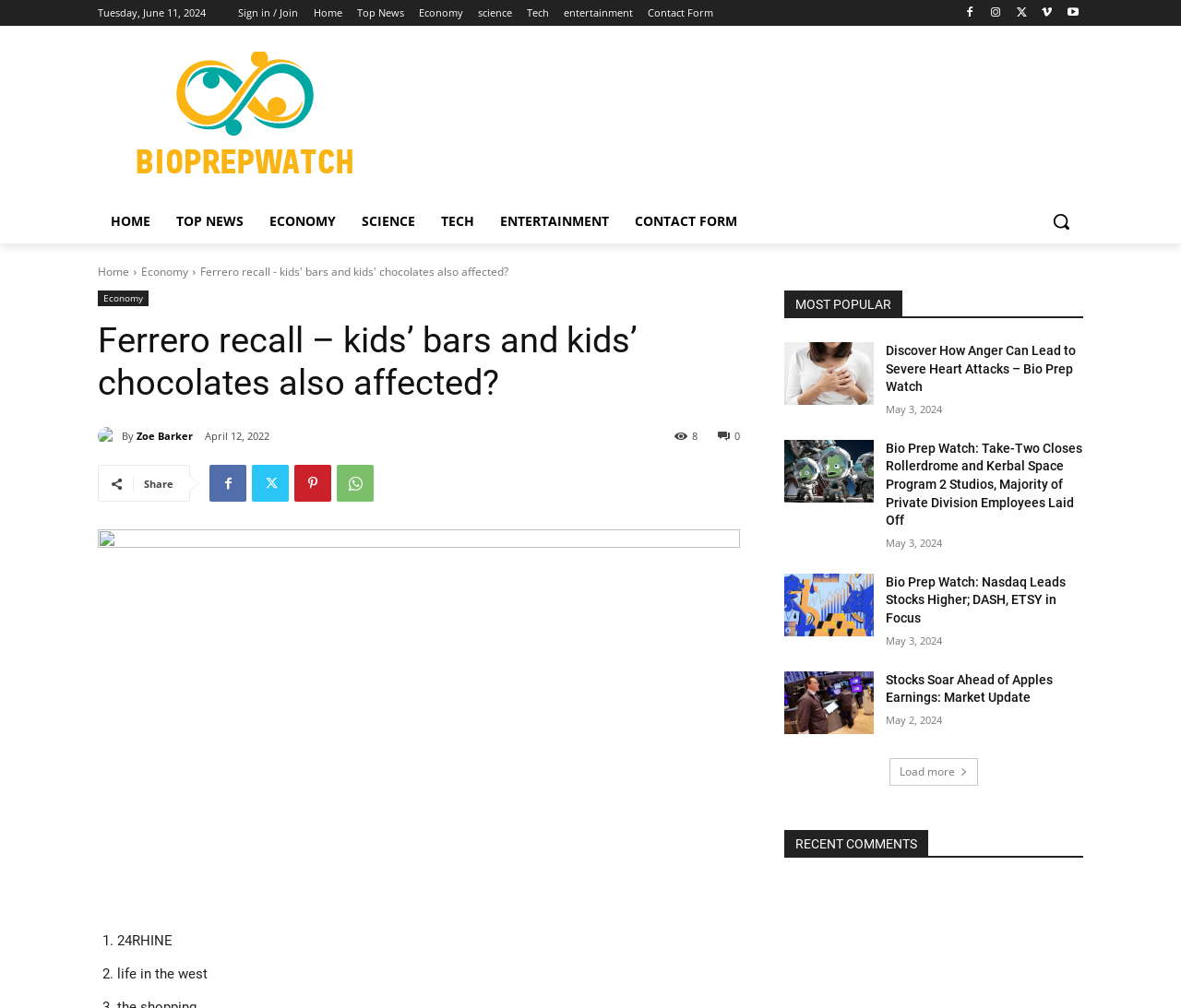Determine the coordinates of the bounding box for the clickable area needed to execute this instruction: "Click on the 'Sign in / Join' link".

[0.202, 0.0, 0.252, 0.026]